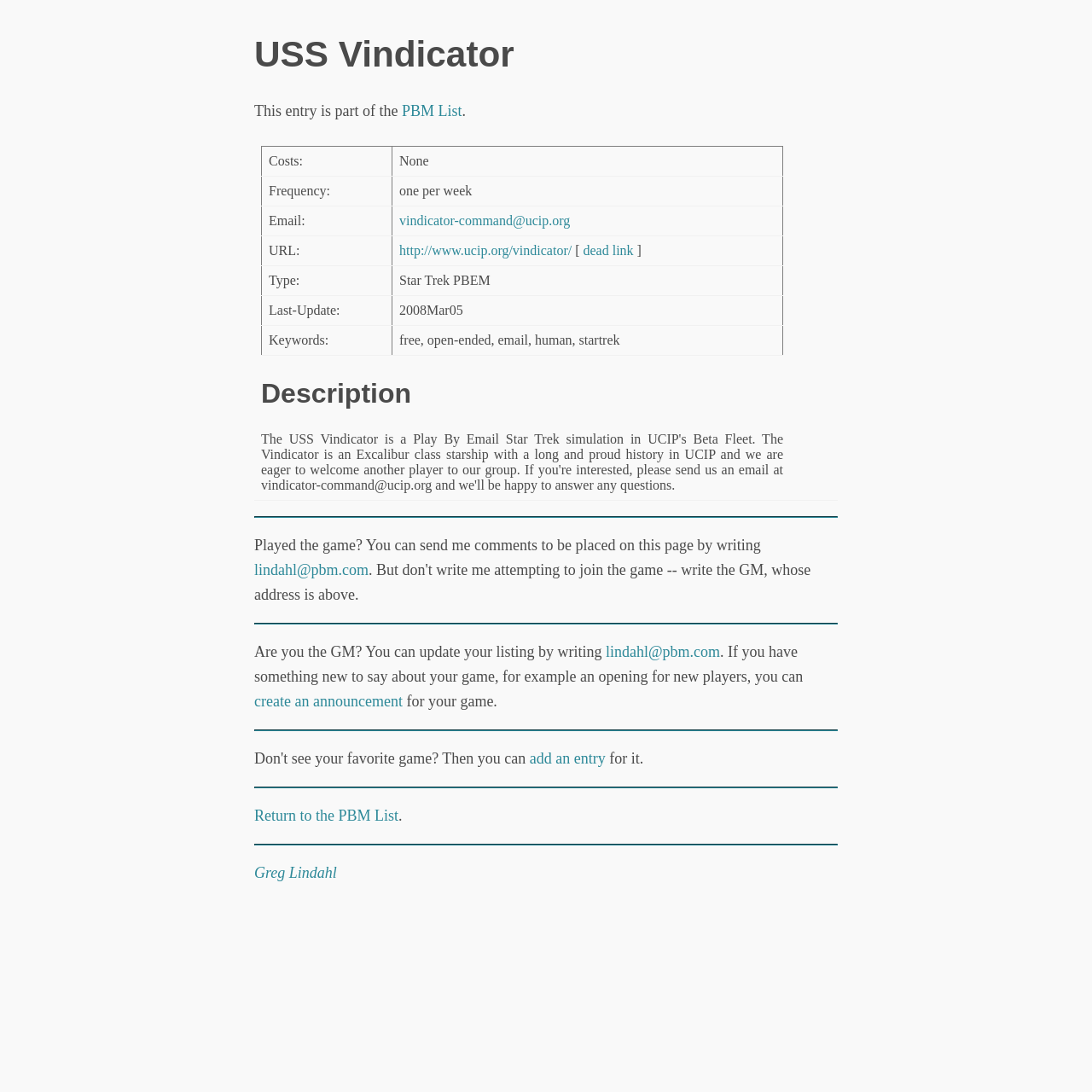Locate the bounding box coordinates of the clickable area needed to fulfill the instruction: "Click the link to send an email to the USS Vindicator command".

[0.366, 0.196, 0.522, 0.209]